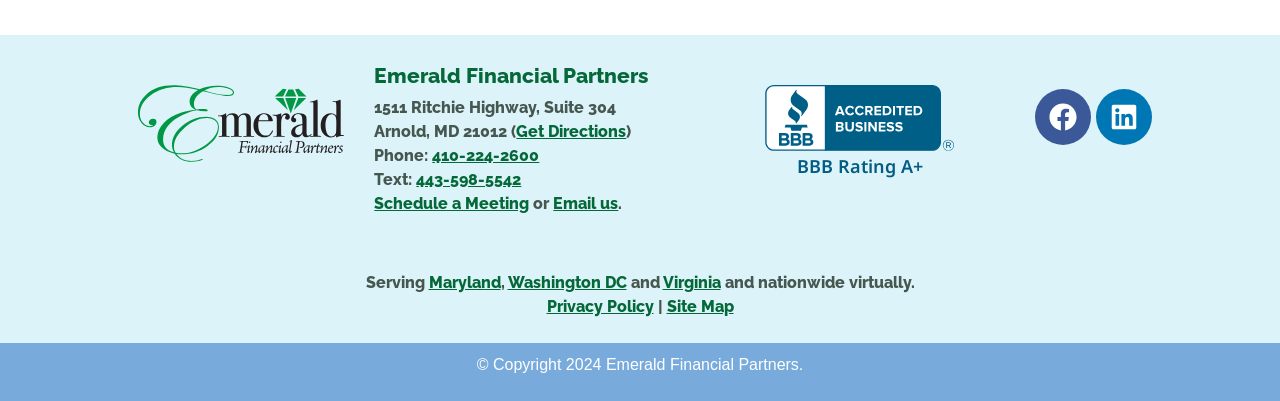Determine the bounding box coordinates for the HTML element mentioned in the following description: "Home". The coordinates should be a list of four floats ranging from 0 to 1, represented as [left, top, right, bottom].

None